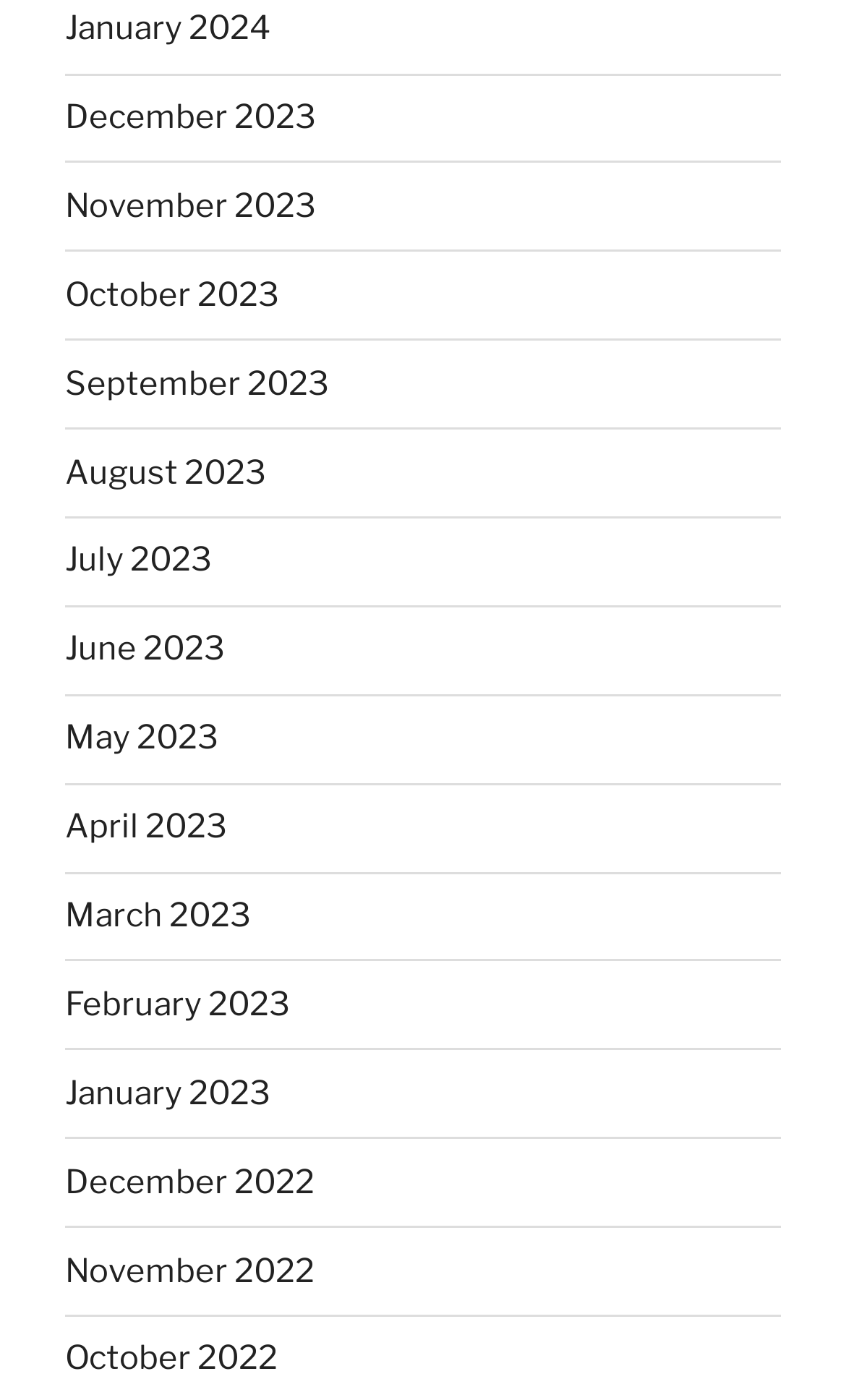What is the latest month listed?
Look at the image and answer the question with a single word or phrase.

January 2024